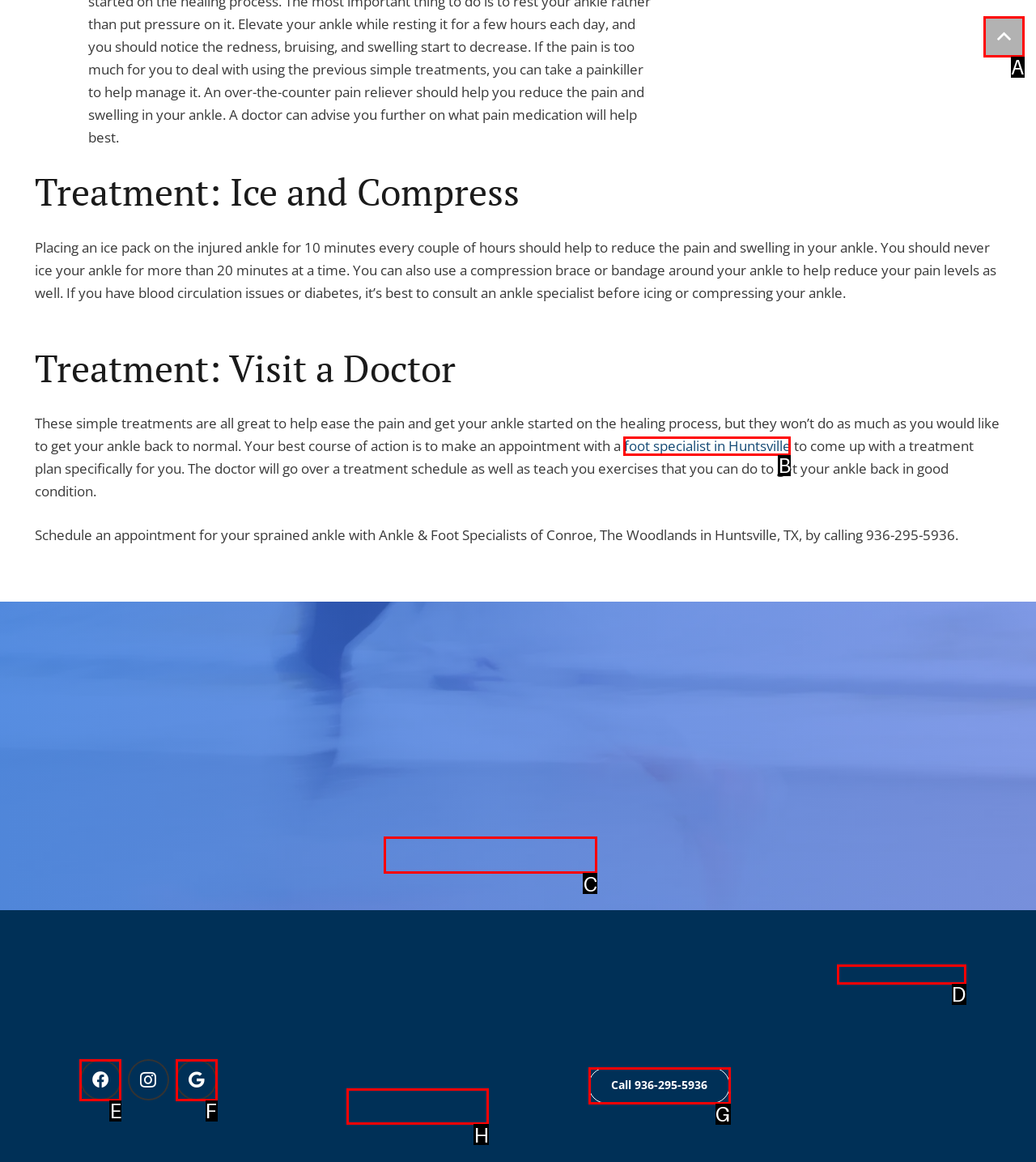Which HTML element should be clicked to complete the following task: View previous message?
Answer with the letter corresponding to the correct choice.

None